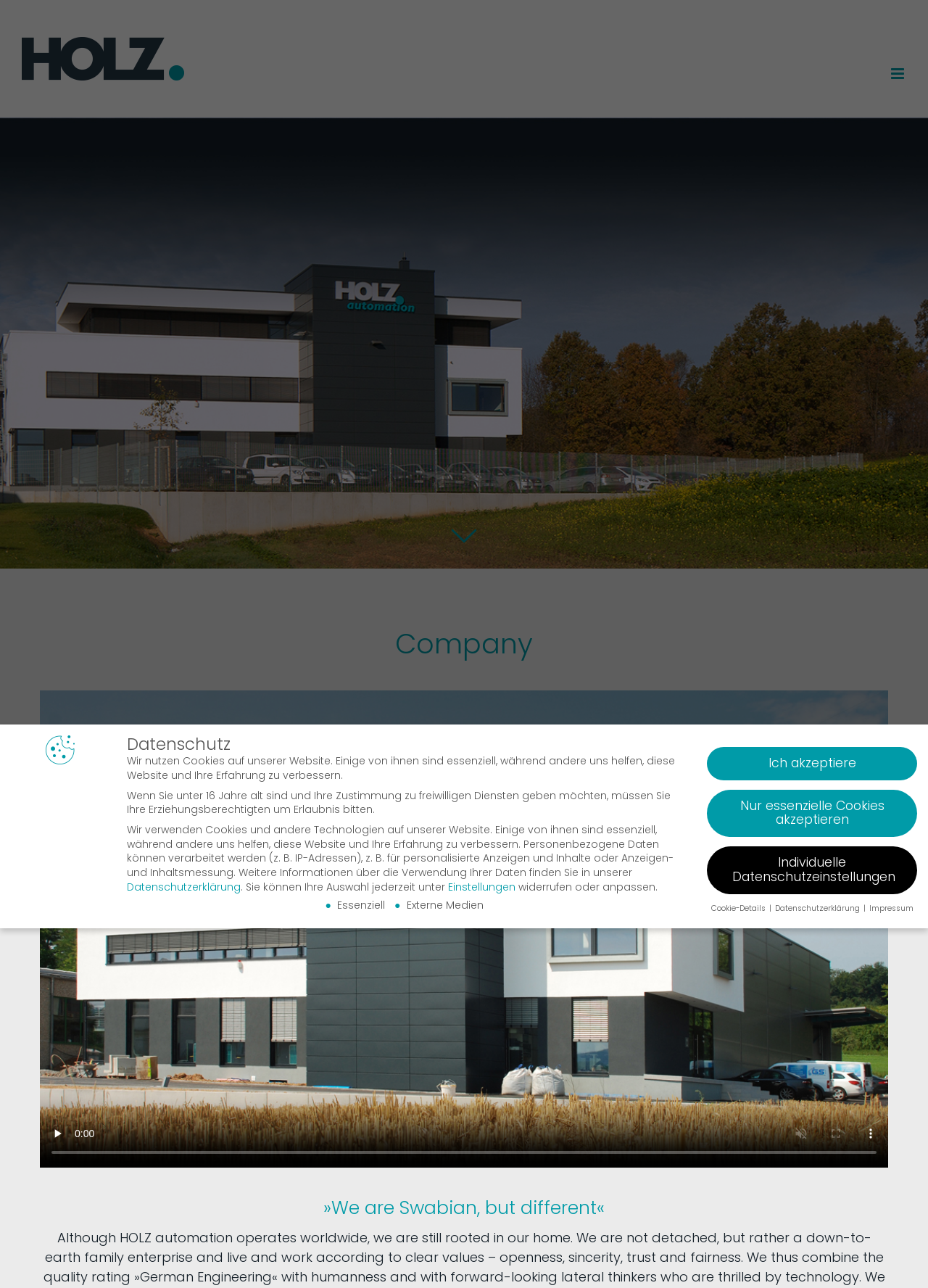Select the bounding box coordinates of the element I need to click to carry out the following instruction: "Click the HOLZ automation Logo".

[0.023, 0.028, 0.199, 0.062]